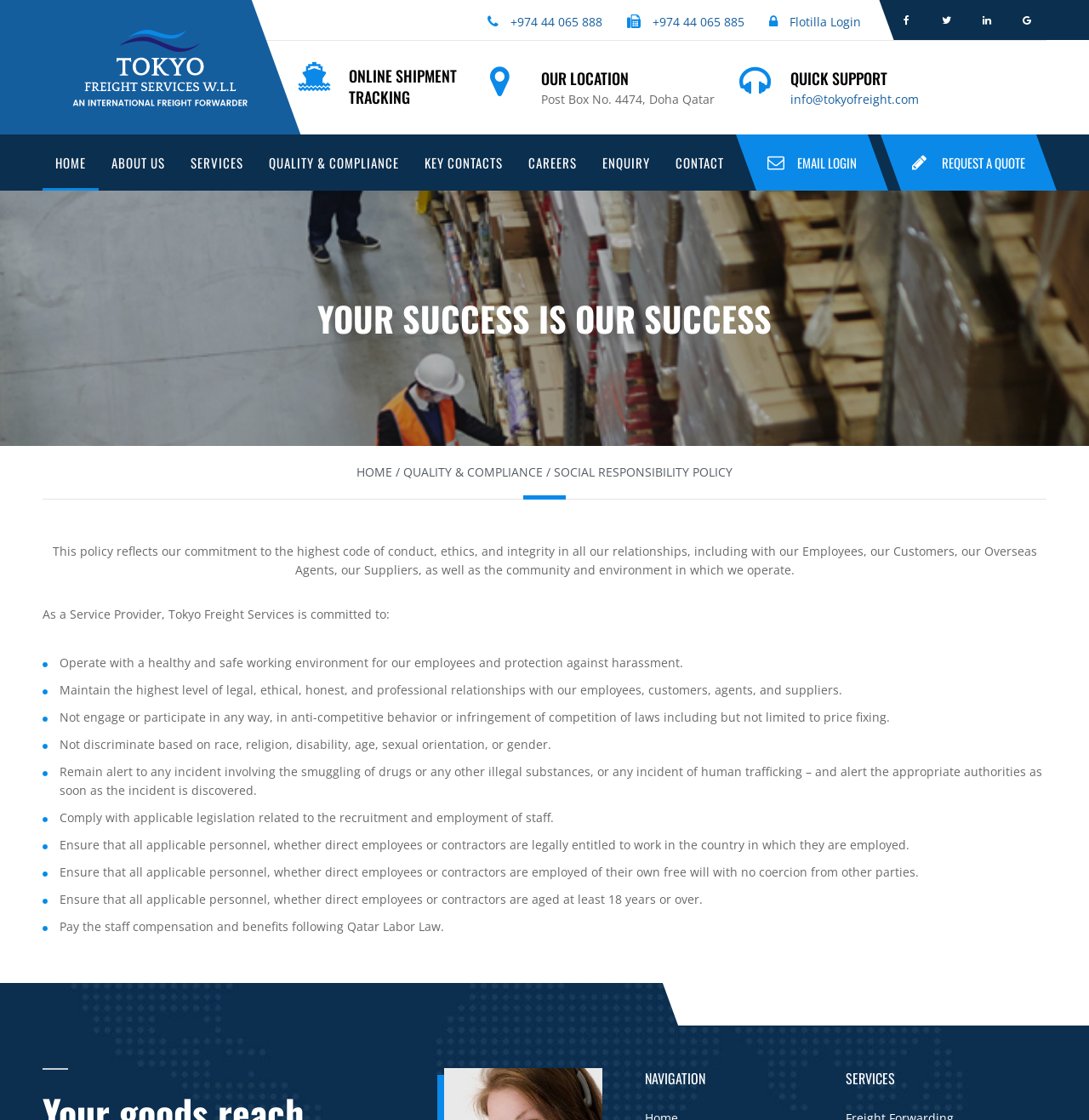What is the policy described on this page?
Using the image as a reference, answer the question in detail.

The policy is described on this page, which is obtained from the heading element 'HOME / QUALITY & COMPLIANCE / SOCIAL RESPONSIBILITY POLICY'.